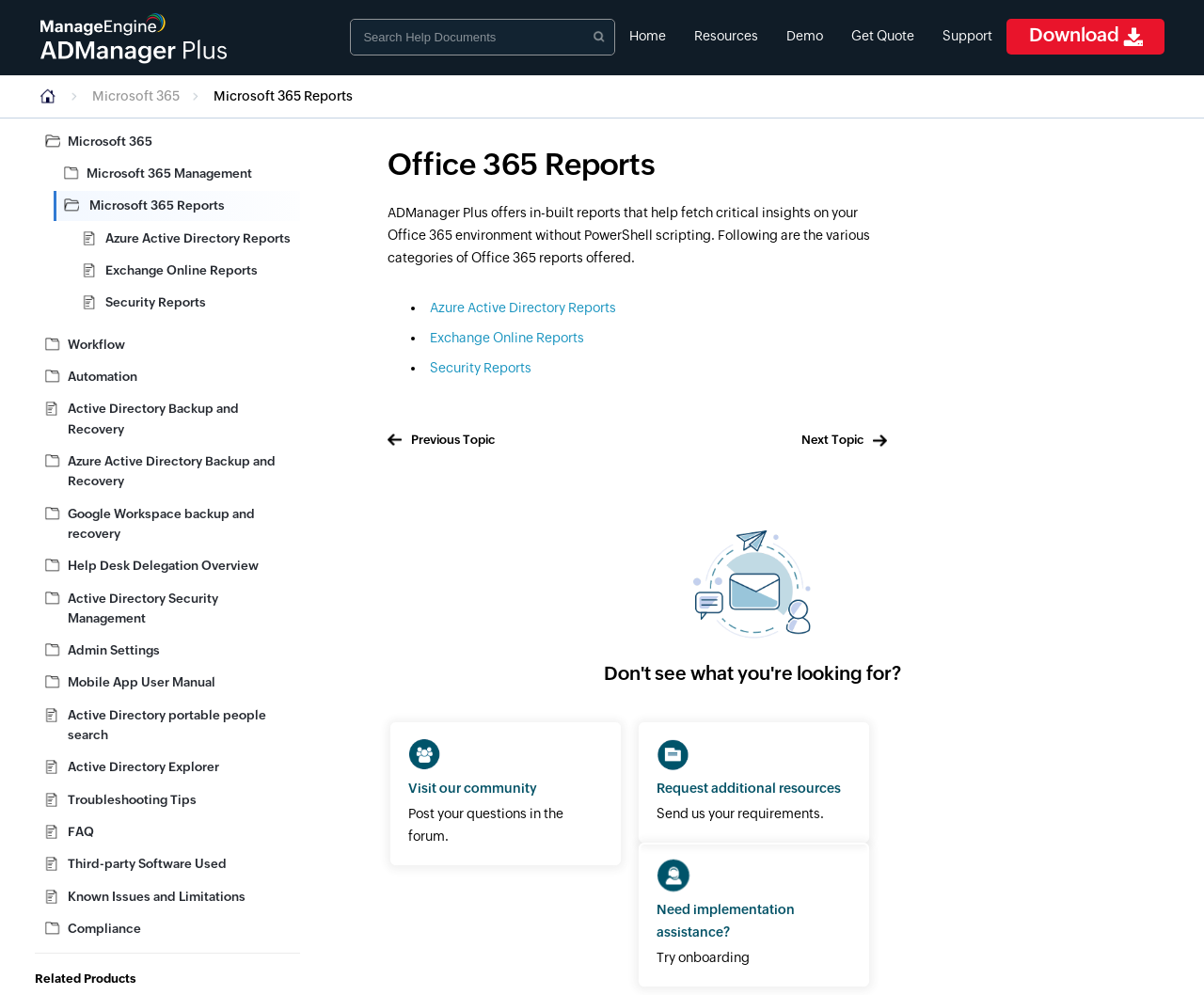Determine the bounding box coordinates for the region that must be clicked to execute the following instruction: "Go to the demo page".

[0.642, 0.0, 0.696, 0.076]